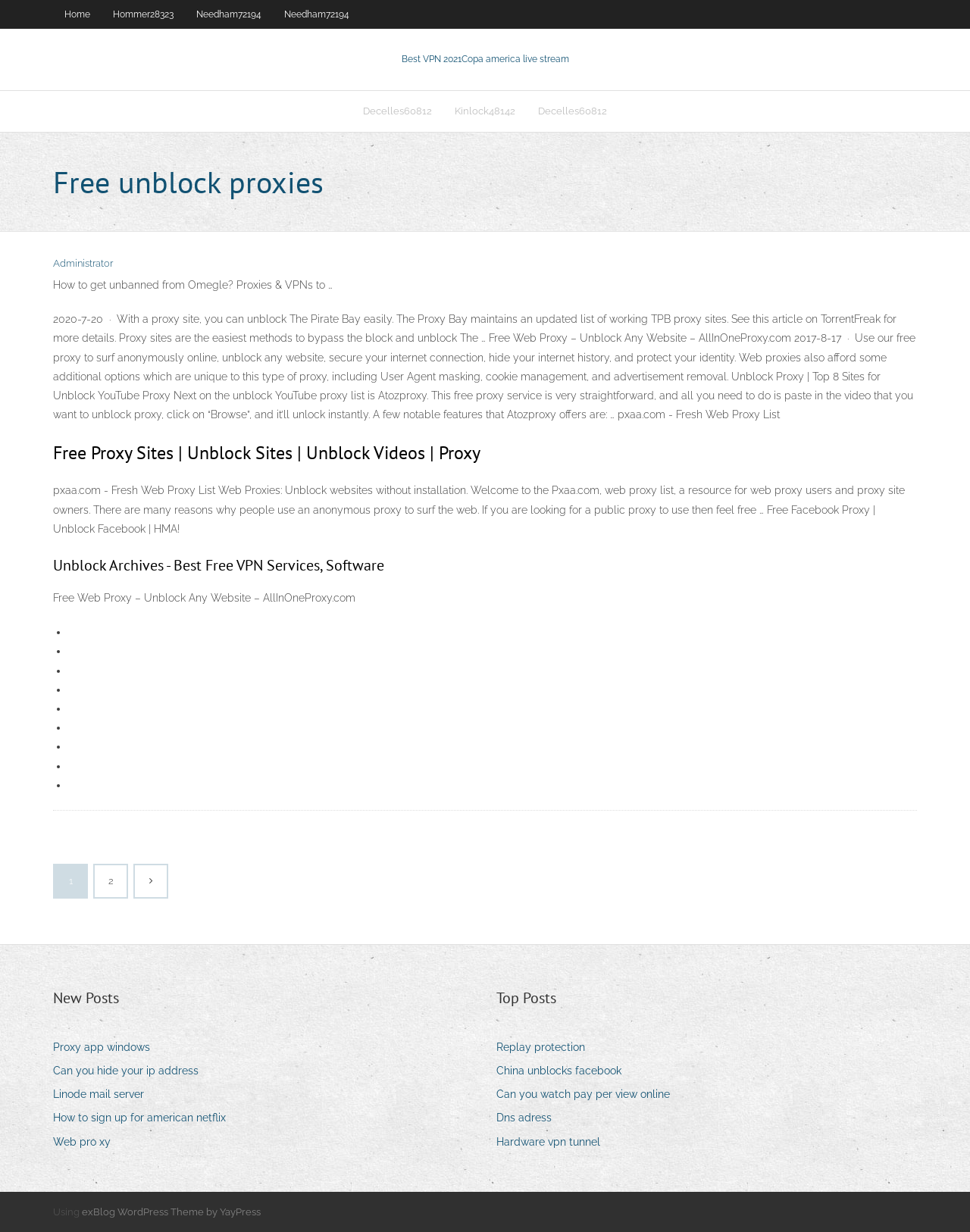Show the bounding box coordinates of the region that should be clicked to follow the instruction: "Read the article about 'How to get unbanned from Omegle?'."

[0.055, 0.226, 0.343, 0.236]